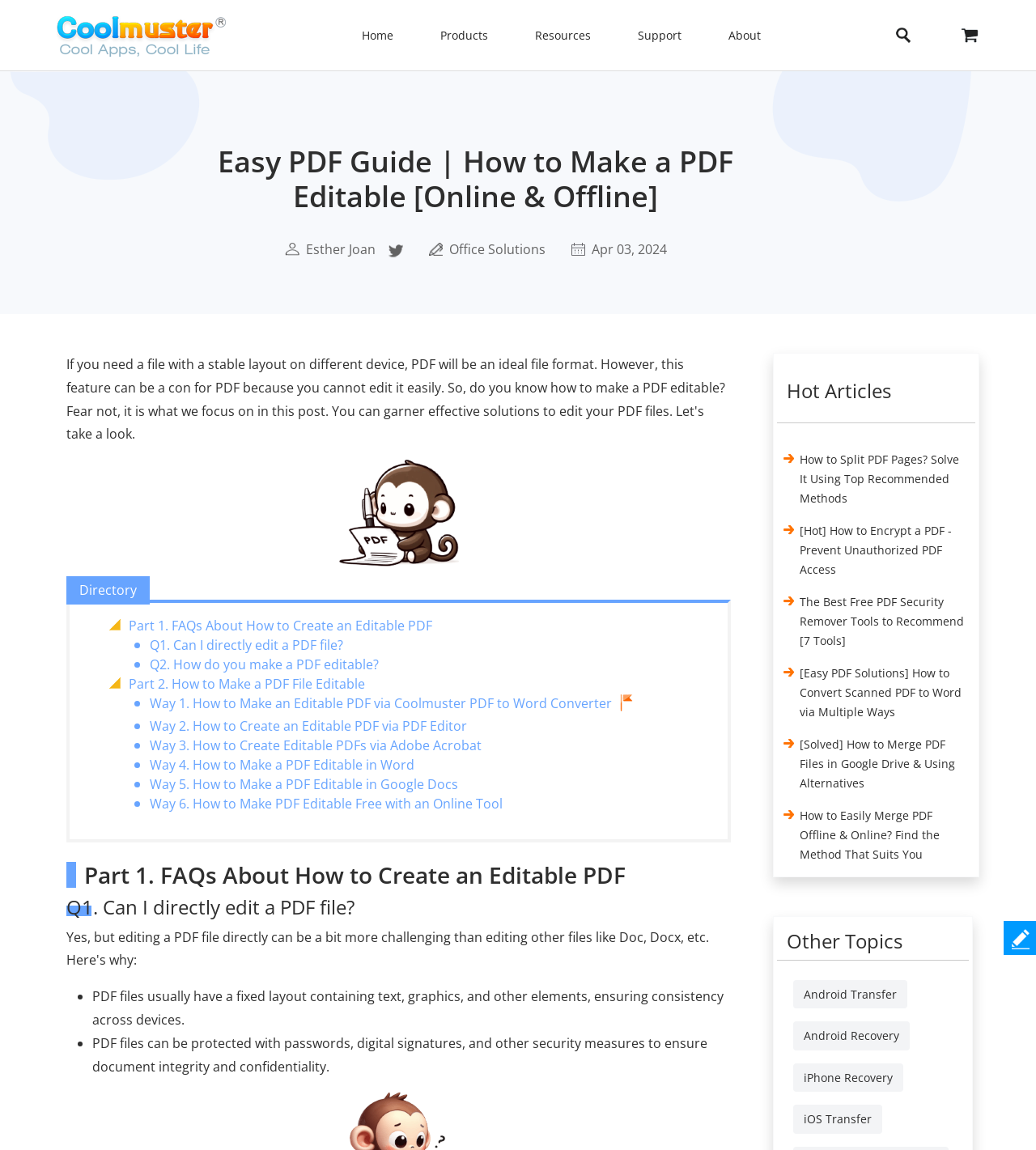Identify the bounding box coordinates for the UI element described as: "Home".

[0.329, 0.016, 0.399, 0.046]